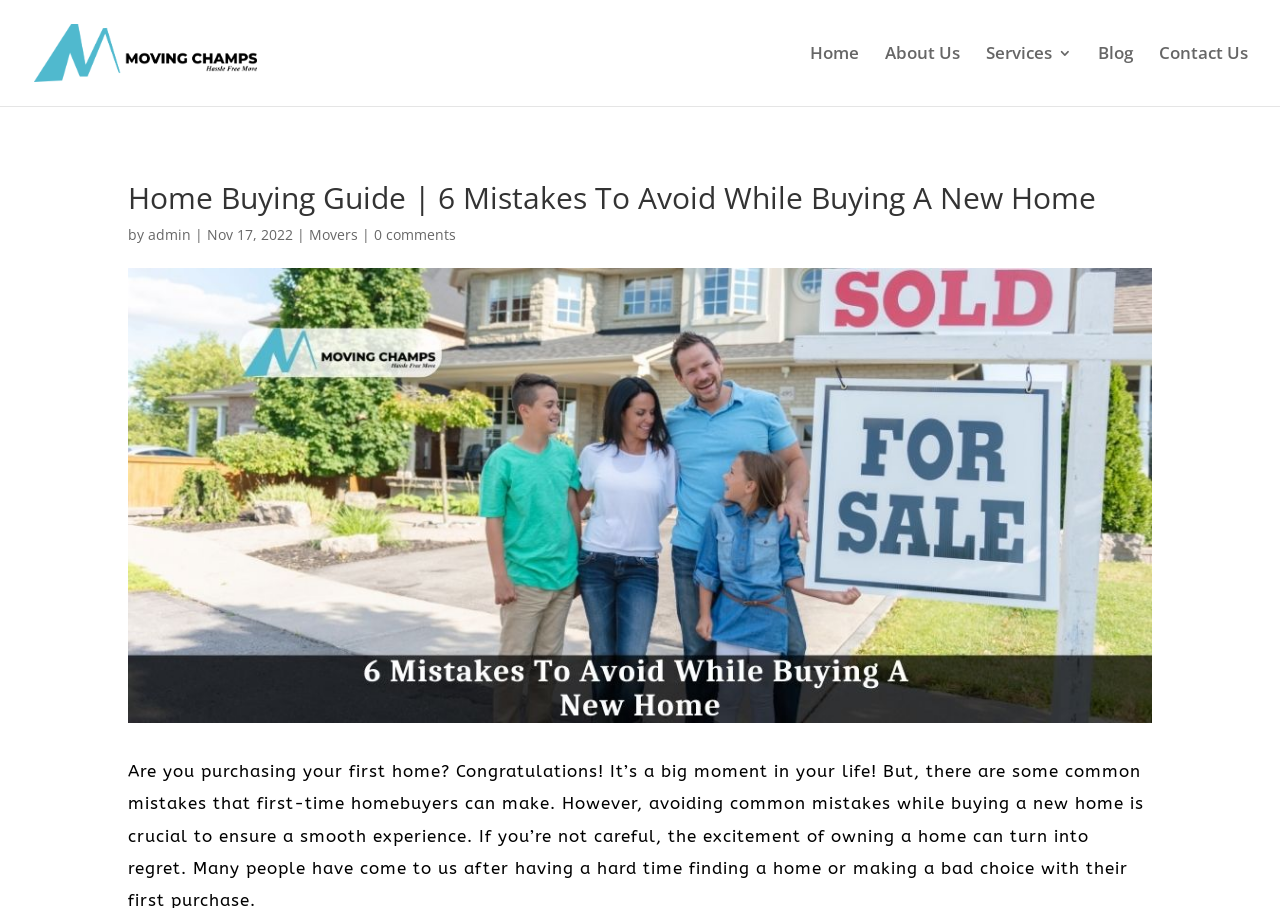Kindly determine the bounding box coordinates for the area that needs to be clicked to execute this instruction: "contact us".

[0.905, 0.051, 0.975, 0.117]